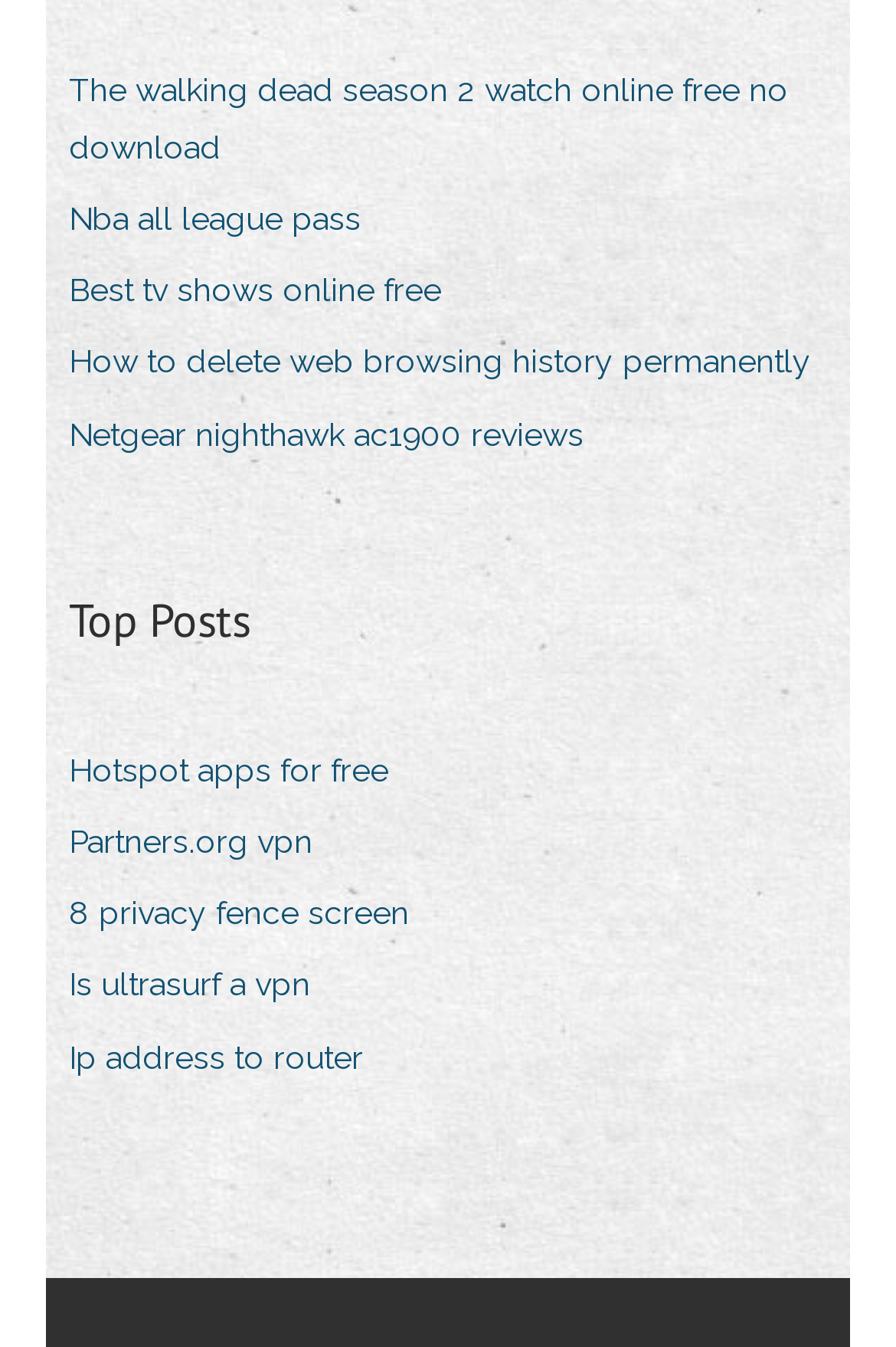Identify and provide the bounding box for the element described by: "Netgear nighthawk ac1900 reviews".

[0.077, 0.3, 0.69, 0.346]